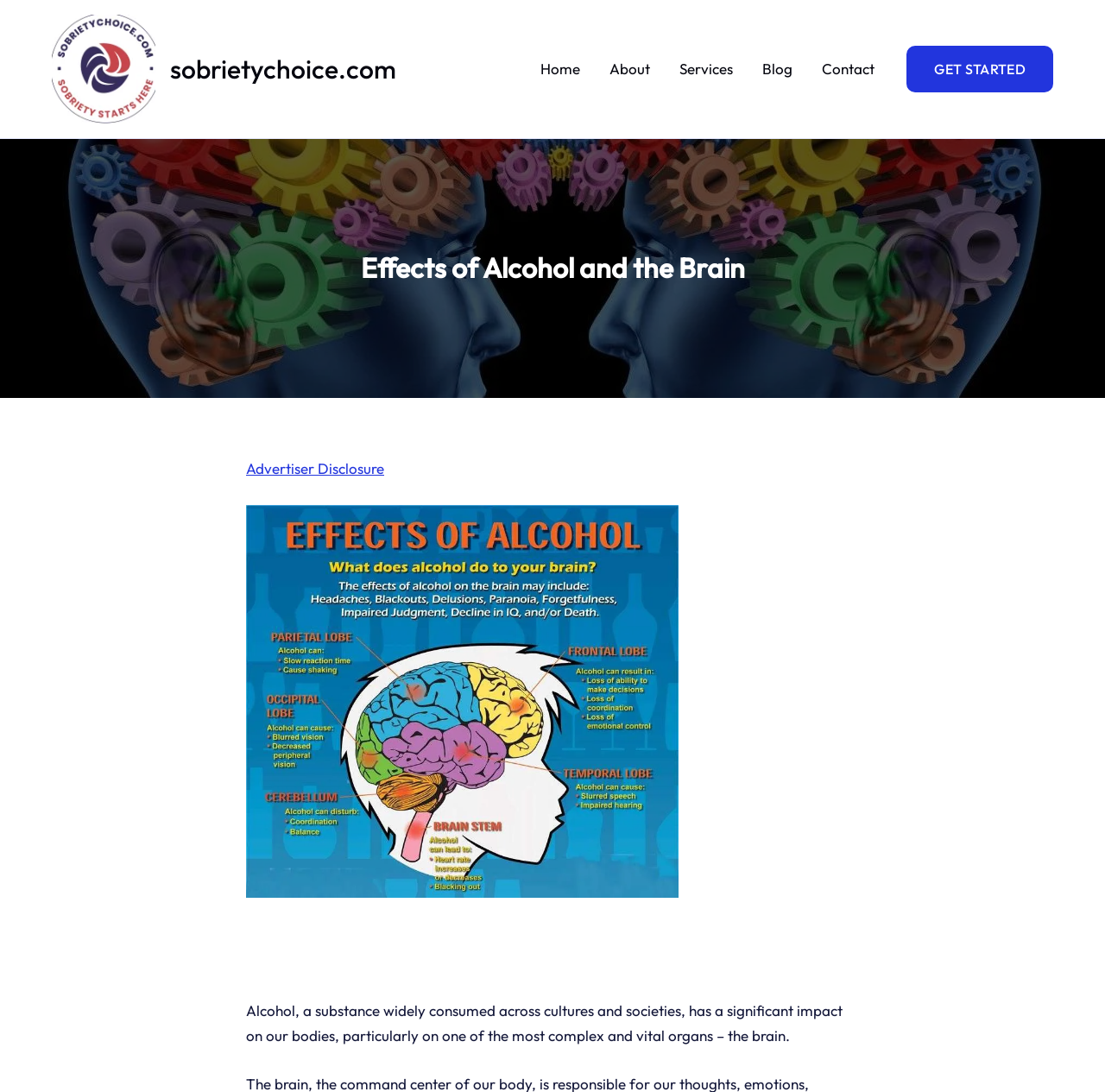Respond with a single word or phrase:
How many images are there on the webpage?

2